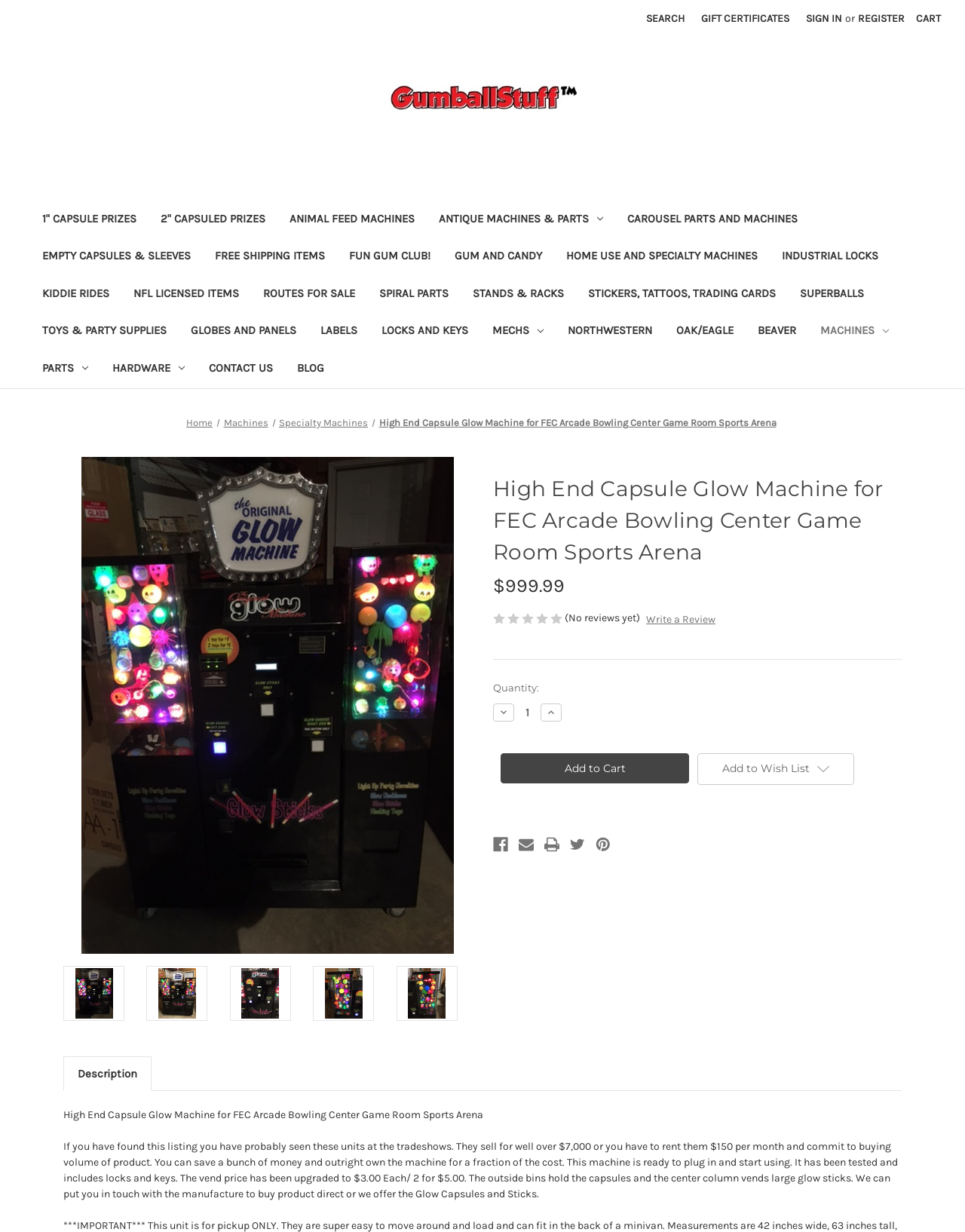Identify the coordinates of the bounding box for the element that must be clicked to accomplish the instruction: "Sign in".

[0.827, 0.0, 0.881, 0.03]